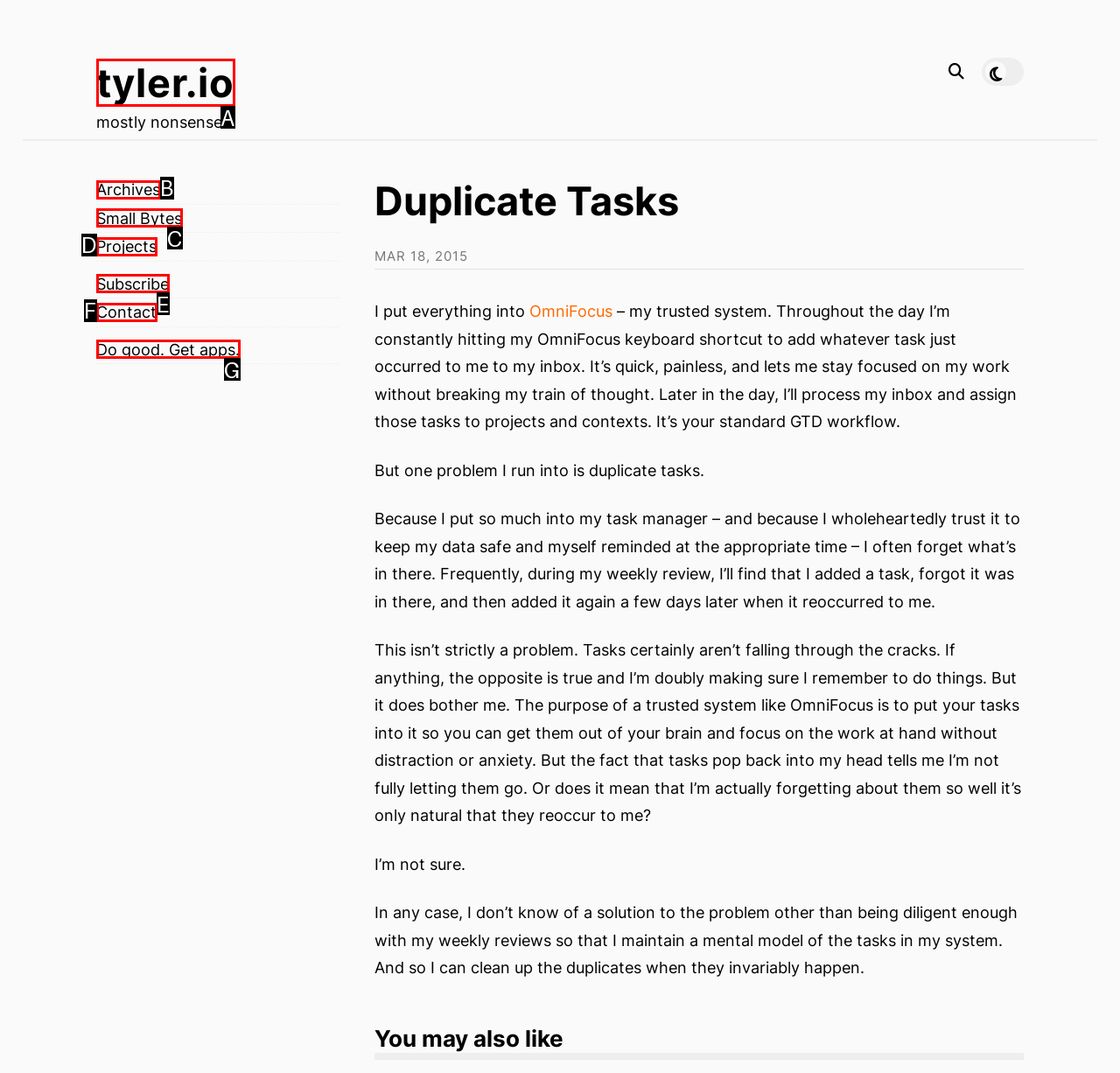Identify the UI element described as: Do good. Get apps.
Answer with the option's letter directly.

G